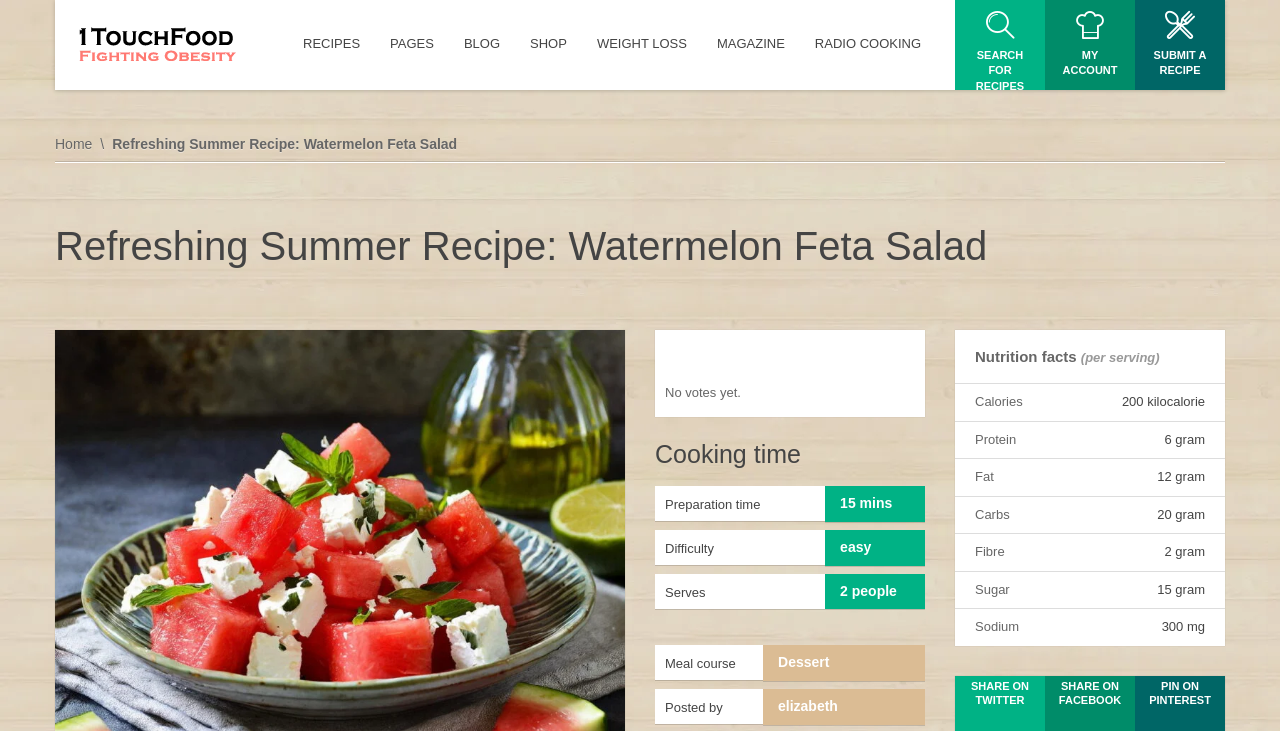Find the bounding box coordinates for the area that must be clicked to perform this action: "Search for recipes".

[0.746, 0.0, 0.816, 0.123]